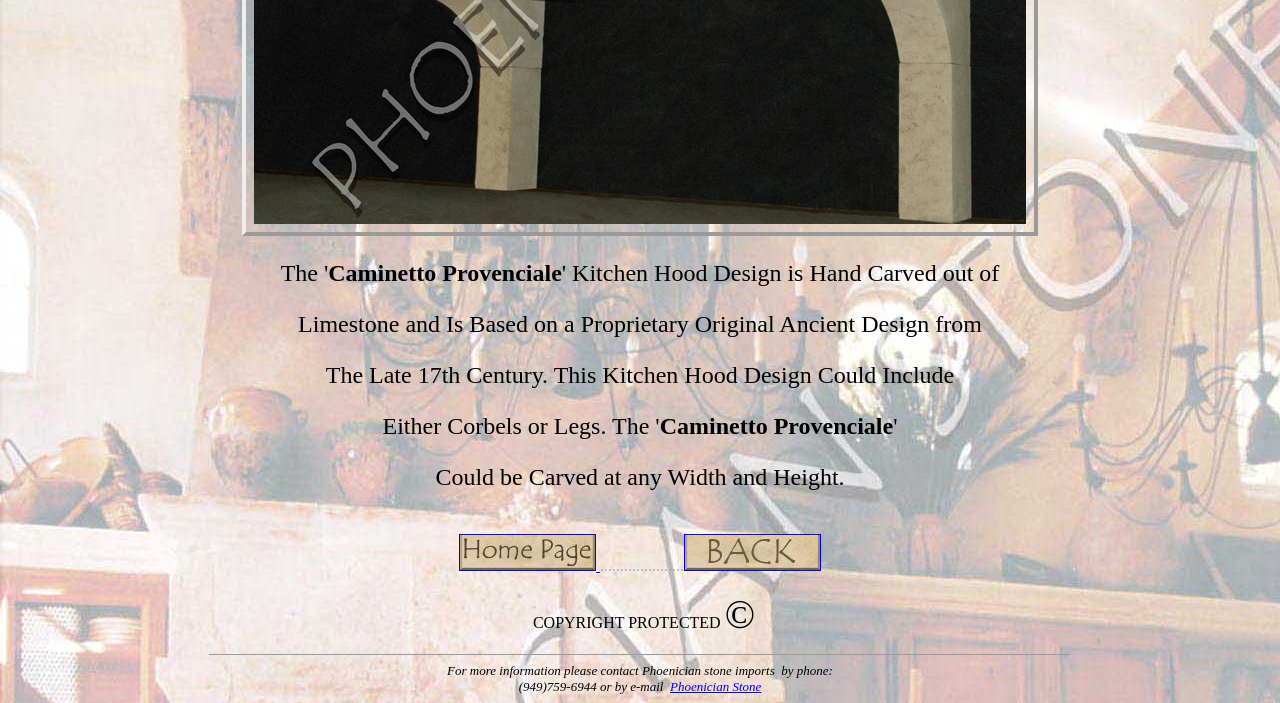Please answer the following question using a single word or phrase: 
What is the copyright symbol on the webpage?

©